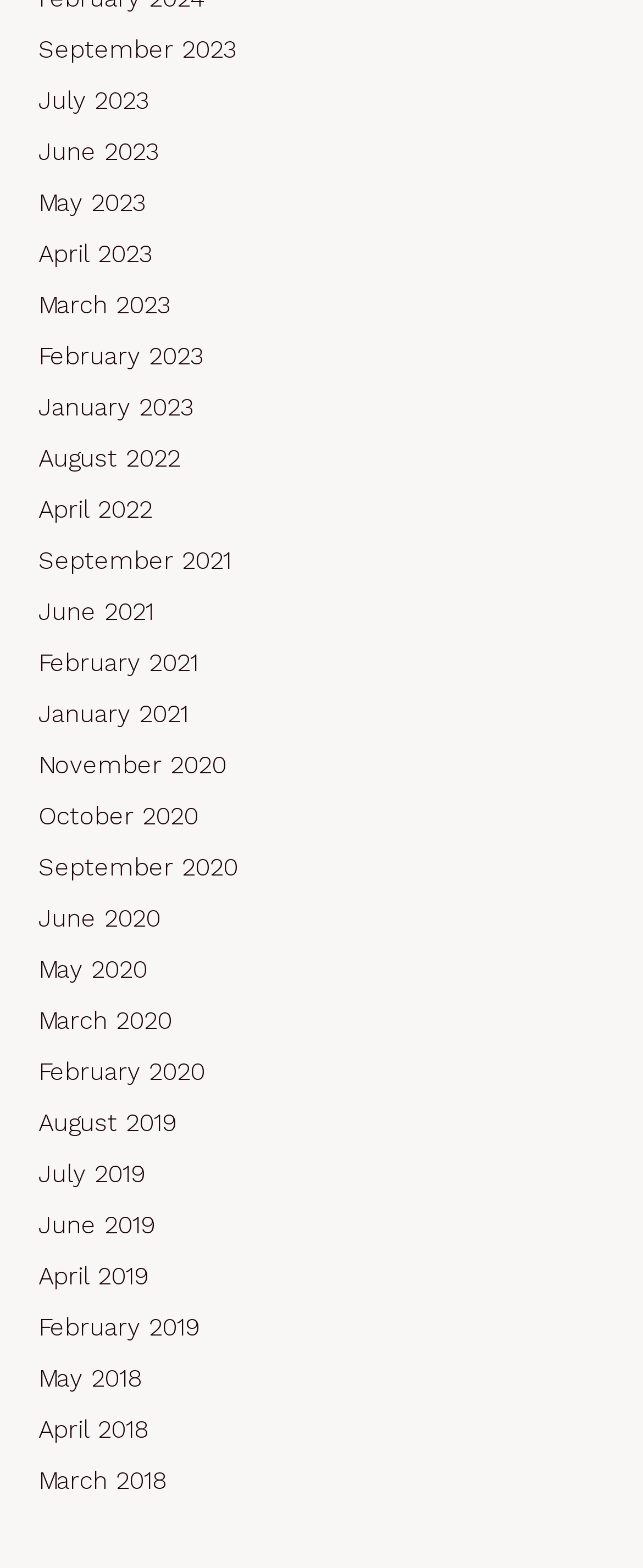How many years are represented on this webpage?
Give a single word or phrase answer based on the content of the image.

6